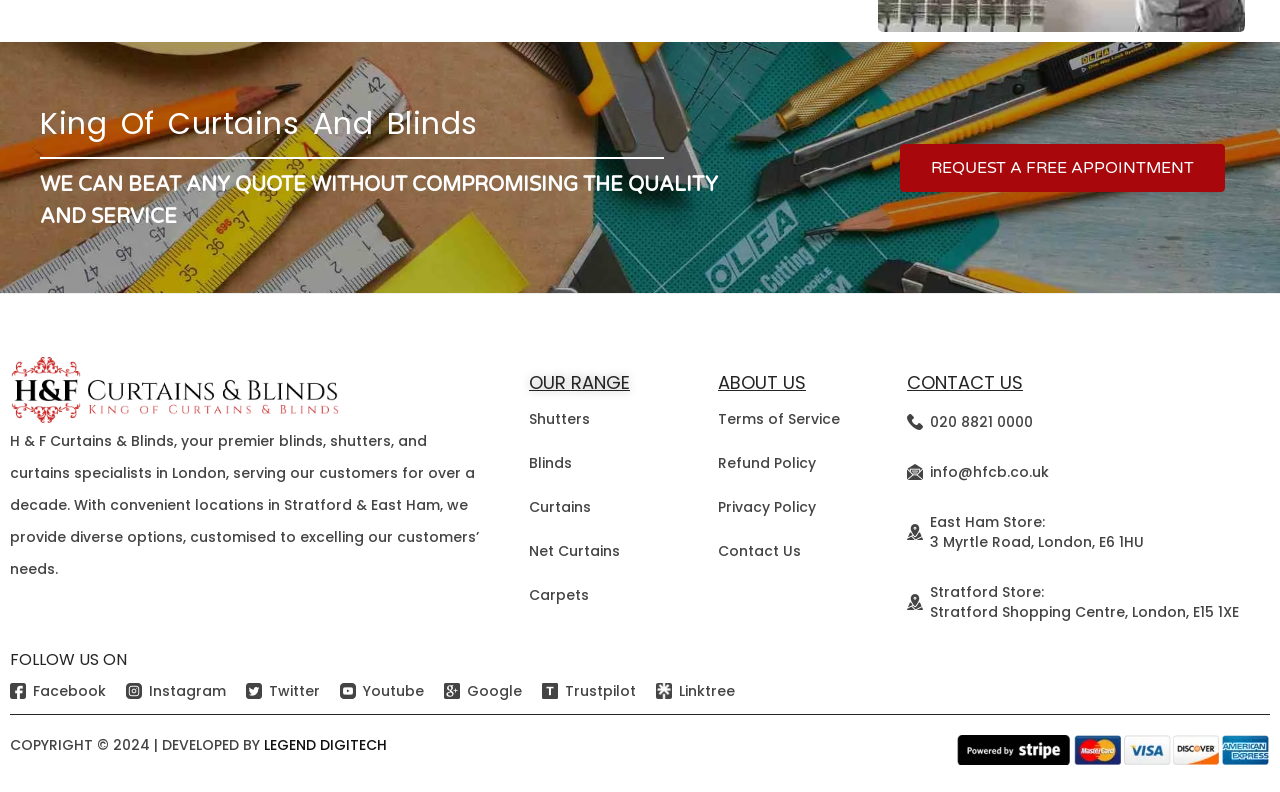What is the name of the company?
Look at the image and answer the question using a single word or phrase.

H & F Curtains & Blinds